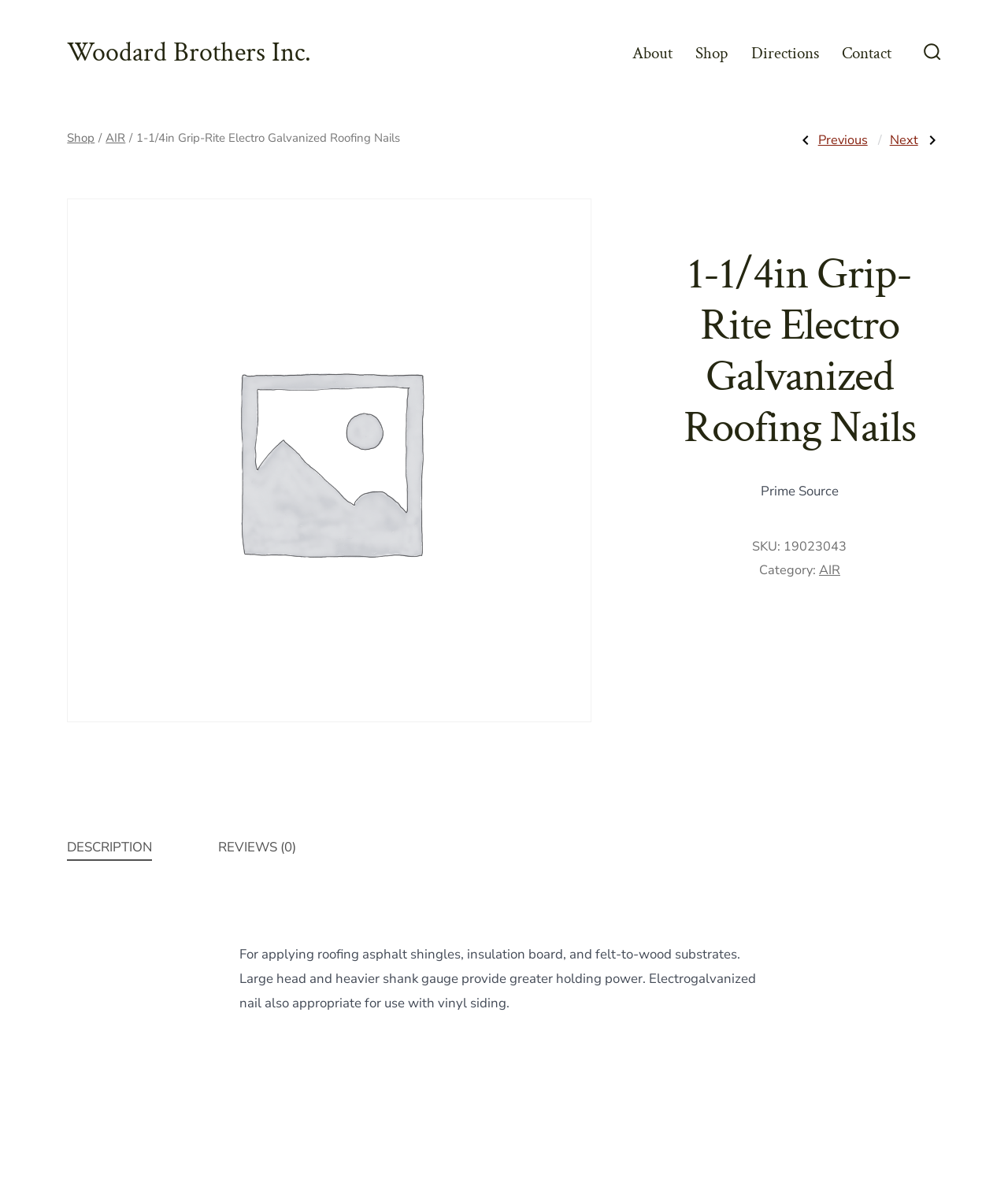Construct a comprehensive caption that outlines the webpage's structure and content.

This webpage is about a product, specifically 1-1/4in Grip-Rite Electro Galvanized Roofing Nails, sold by Woodard Brothers Inc. At the top right corner, there is a search toggle button accompanied by a small image. Below it, there is a horizontal navigation menu with links to "About", "Shop", "Directions", and "Contact". 

On the left side, there is a breadcrumb navigation menu showing the path "Shop > AIR > 1-1/4in Grip-Rite Electro Galvanized Roofing Nails". 

The main content area is divided into sections. On the top, there is a product image with a note "Awaiting product image". Below it, there is a heading with the product name, followed by a section with product details, including the brand "Prime Source", SKU number, and category "AIR". 

On the right side, there is a post navigation section with links to previous and next posts, each accompanied by a small image. 

The main content area also has a tab list with two tabs, "DESCRIPTION" and "REVIEWS (0)". The "DESCRIPTION" tab is not selected by default, but when selected, it displays a detailed product description.